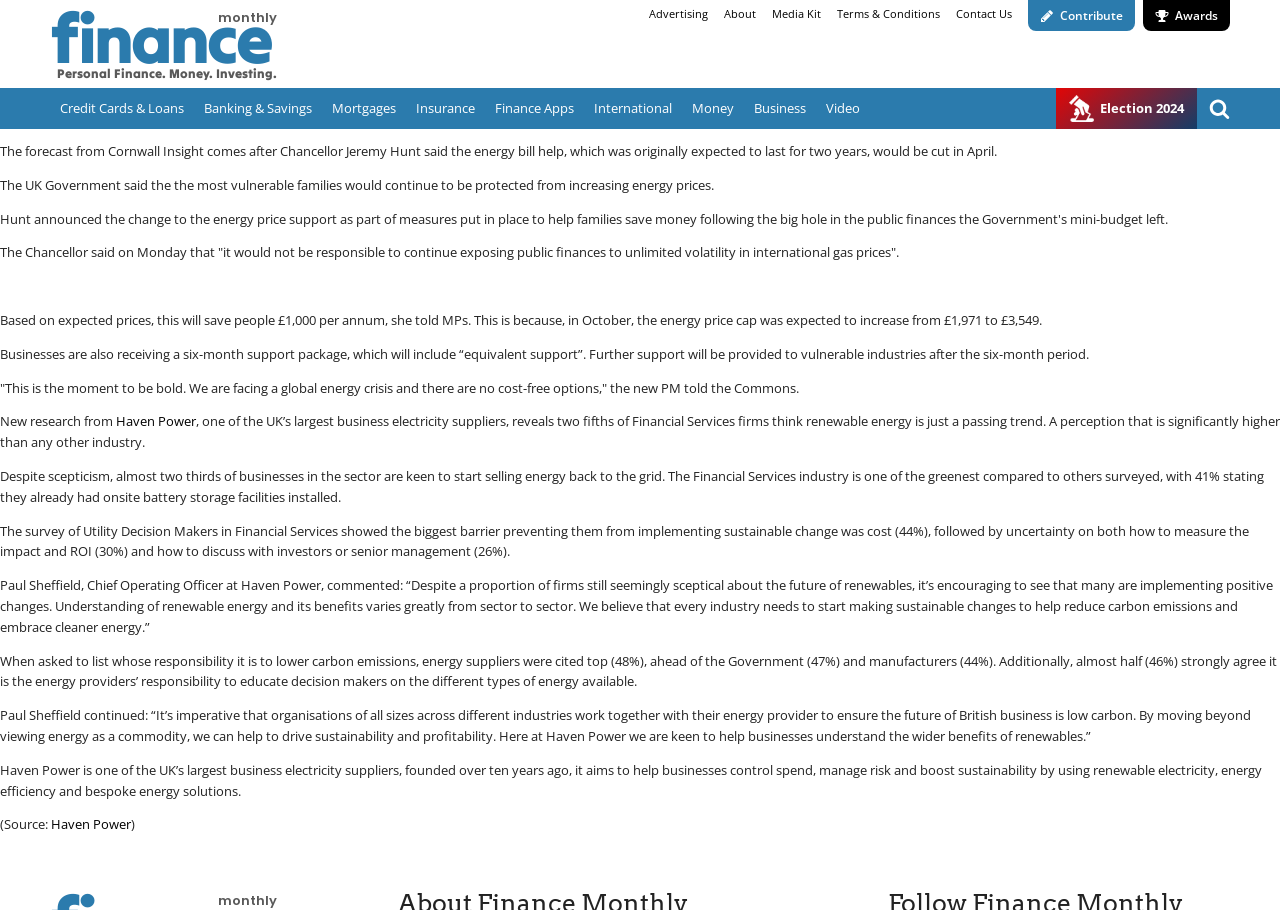Who is the Chancellor mentioned in the article?
Please craft a detailed and exhaustive response to the question.

The article mentions that Chancellor Jeremy Hunt said the energy bill help, which was originally expected to last for two years, would be cut in April.